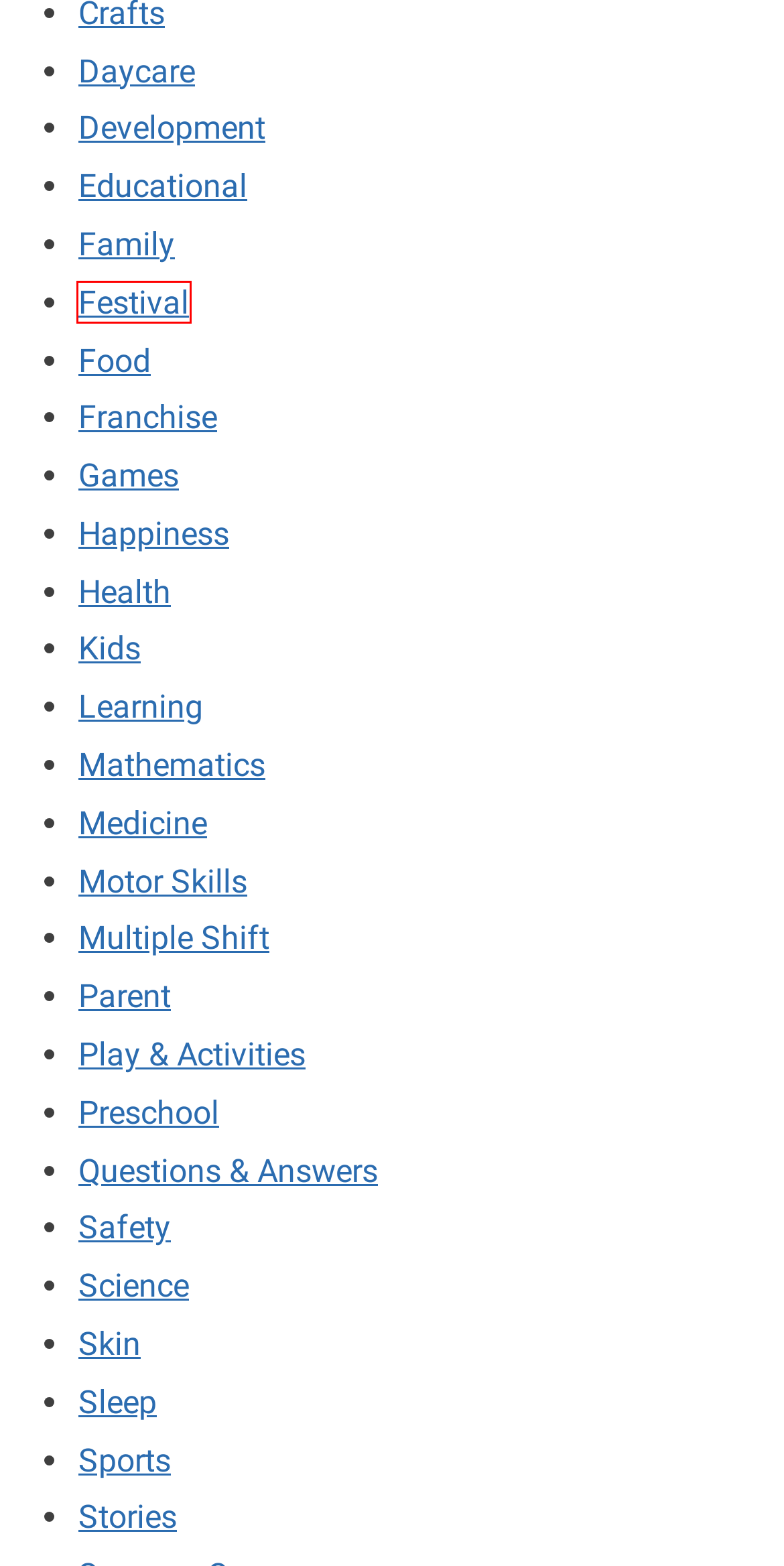Observe the screenshot of a webpage with a red bounding box around an element. Identify the webpage description that best fits the new page after the element inside the bounding box is clicked. The candidates are:
A. Sleep Archives - EuroKids
B. Kids Archives - EuroKids
C. Multiple Shift Archives - EuroKids
D. Daycare Archives - EuroKids
E. Development Archives - EuroKids
F. Games Archives - EuroKids
G. Festival Archives - EuroKids
H. Science Archives - EuroKids

G